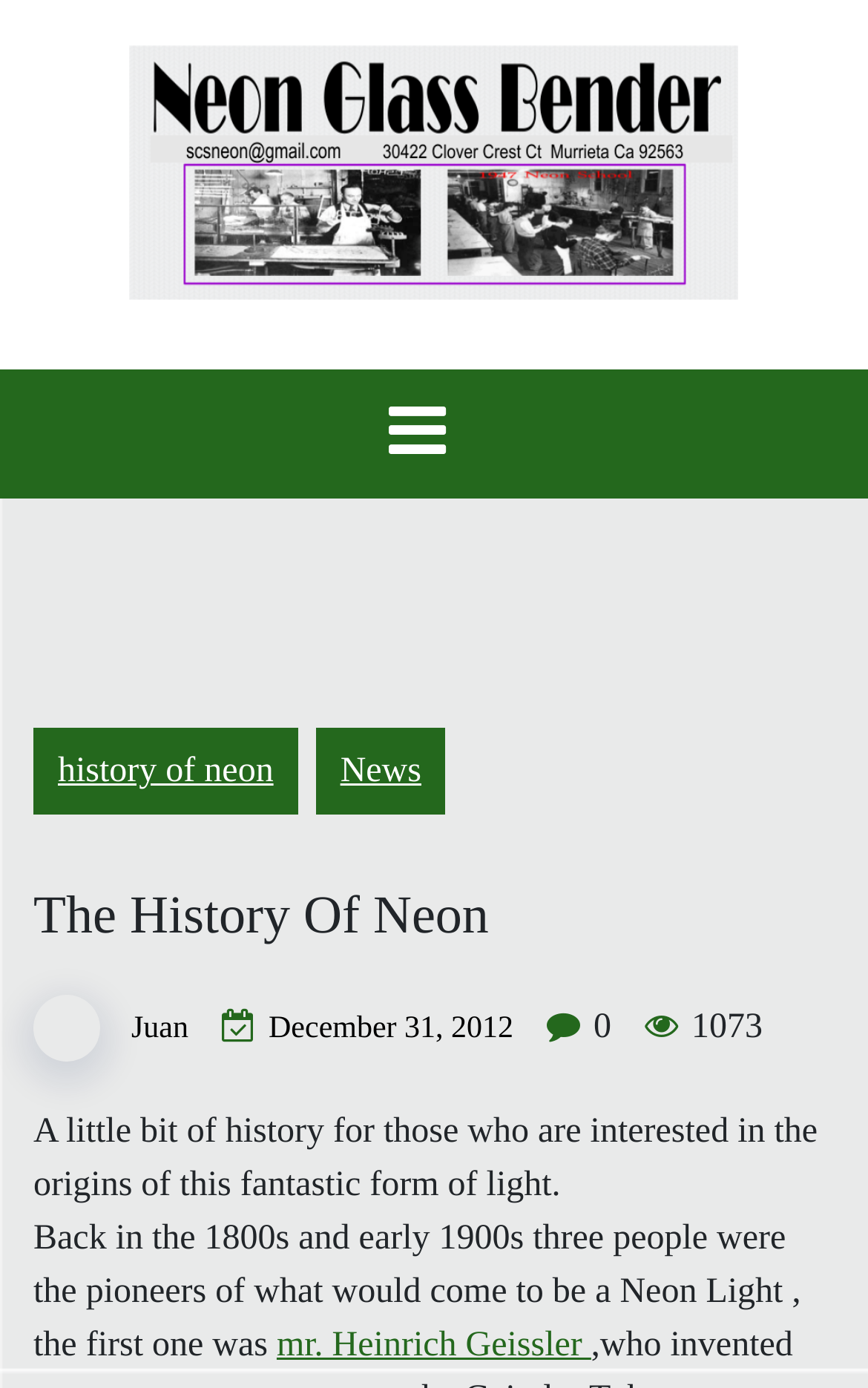Answer the question in a single word or phrase:
What is the number mentioned in the webpage?

1073